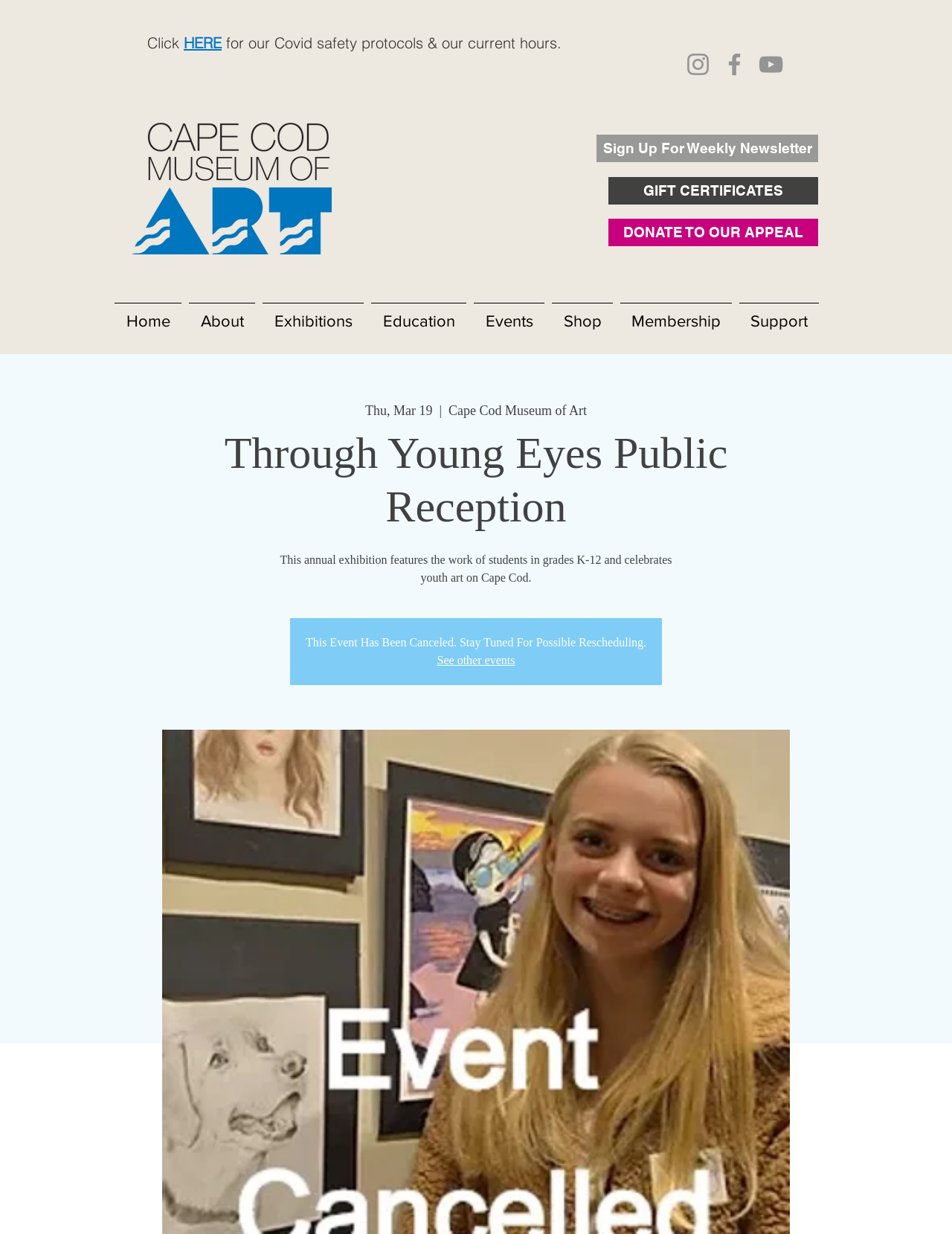Pinpoint the bounding box coordinates of the area that must be clicked to complete this instruction: "View the Privacy Policy".

None